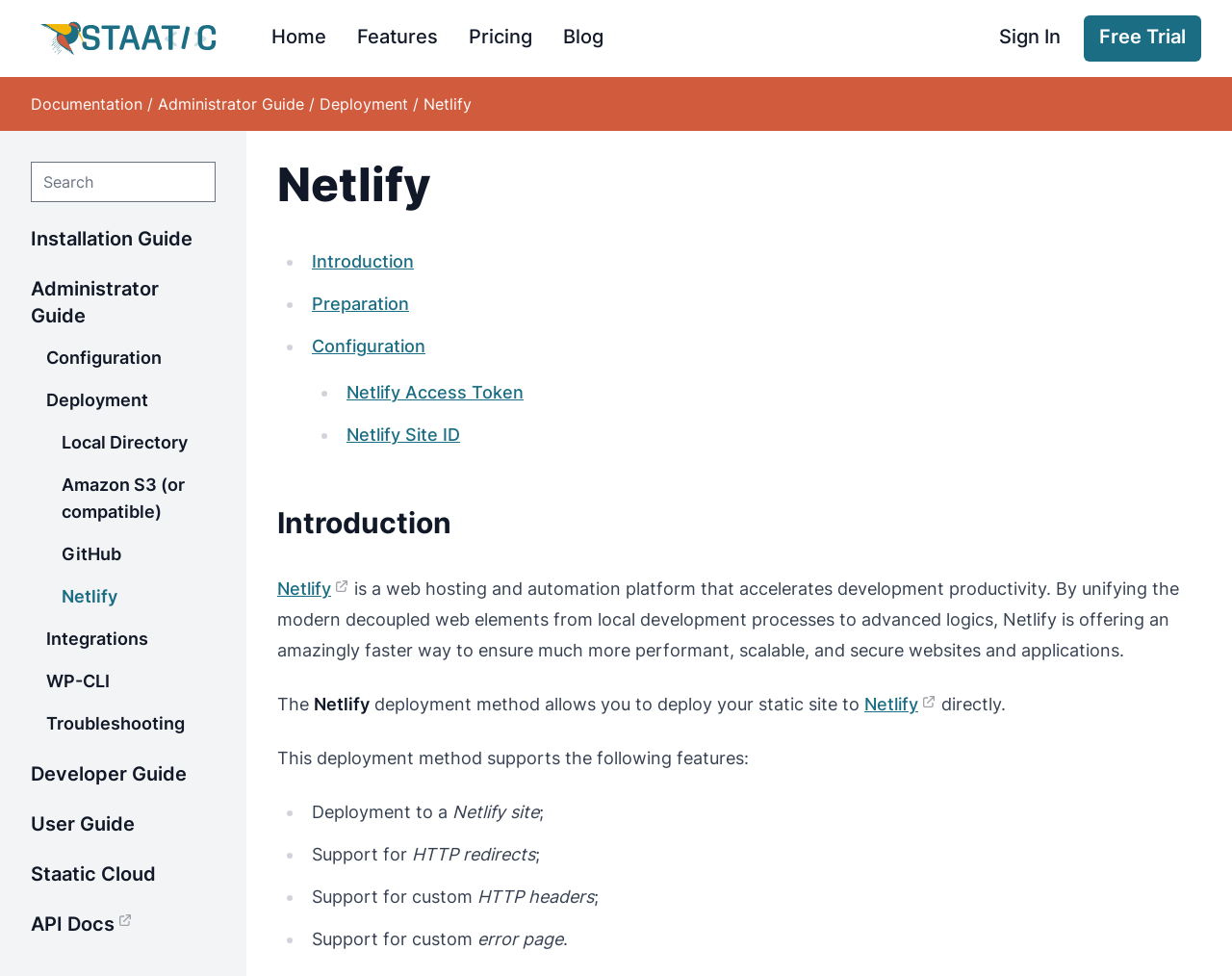Kindly determine the bounding box coordinates of the area that needs to be clicked to fulfill this instruction: "Go to the 'Deployment' page".

[0.259, 0.097, 0.331, 0.116]